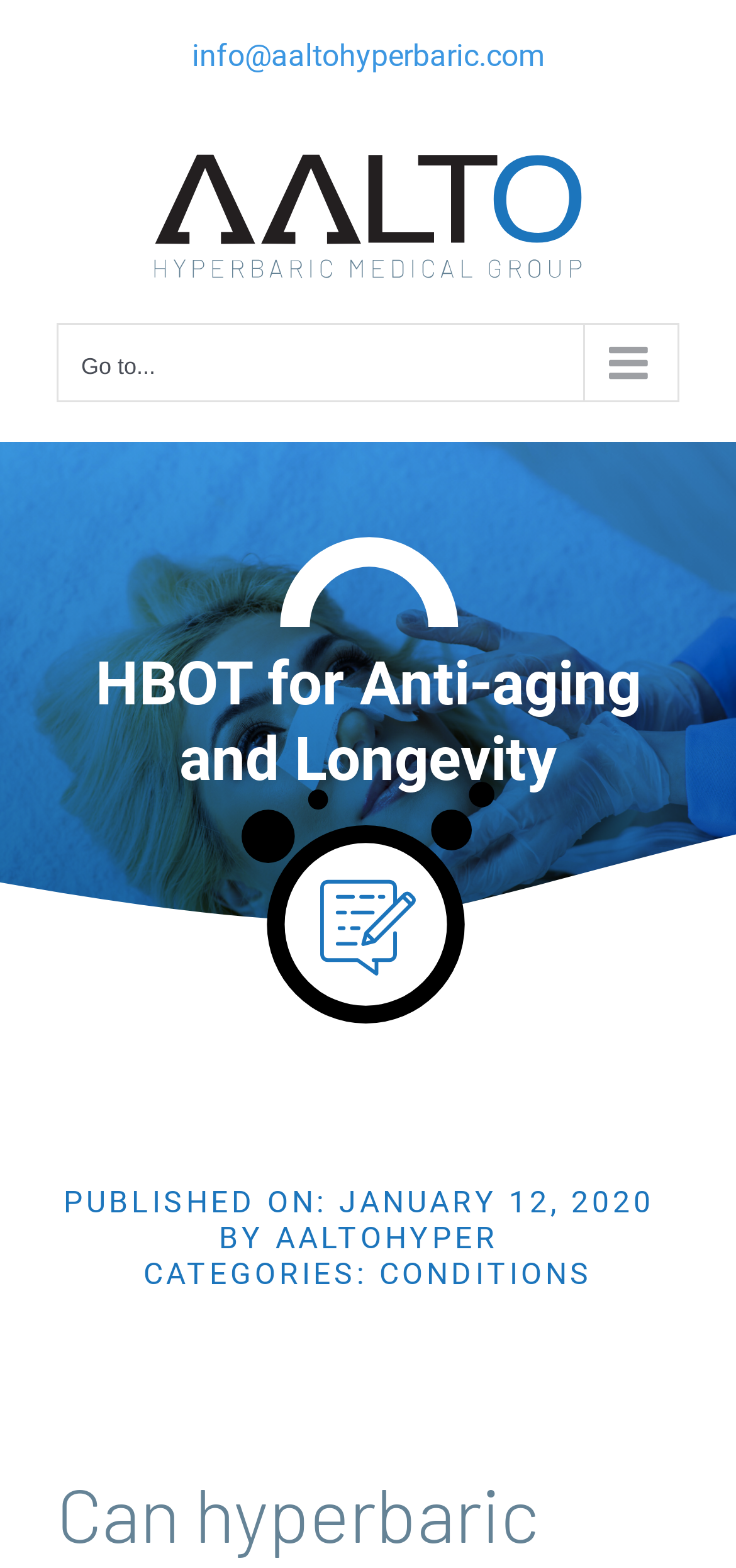Provide a one-word or short-phrase response to the question:
What is the date of publication of the article?

JANUARY 12, 2020